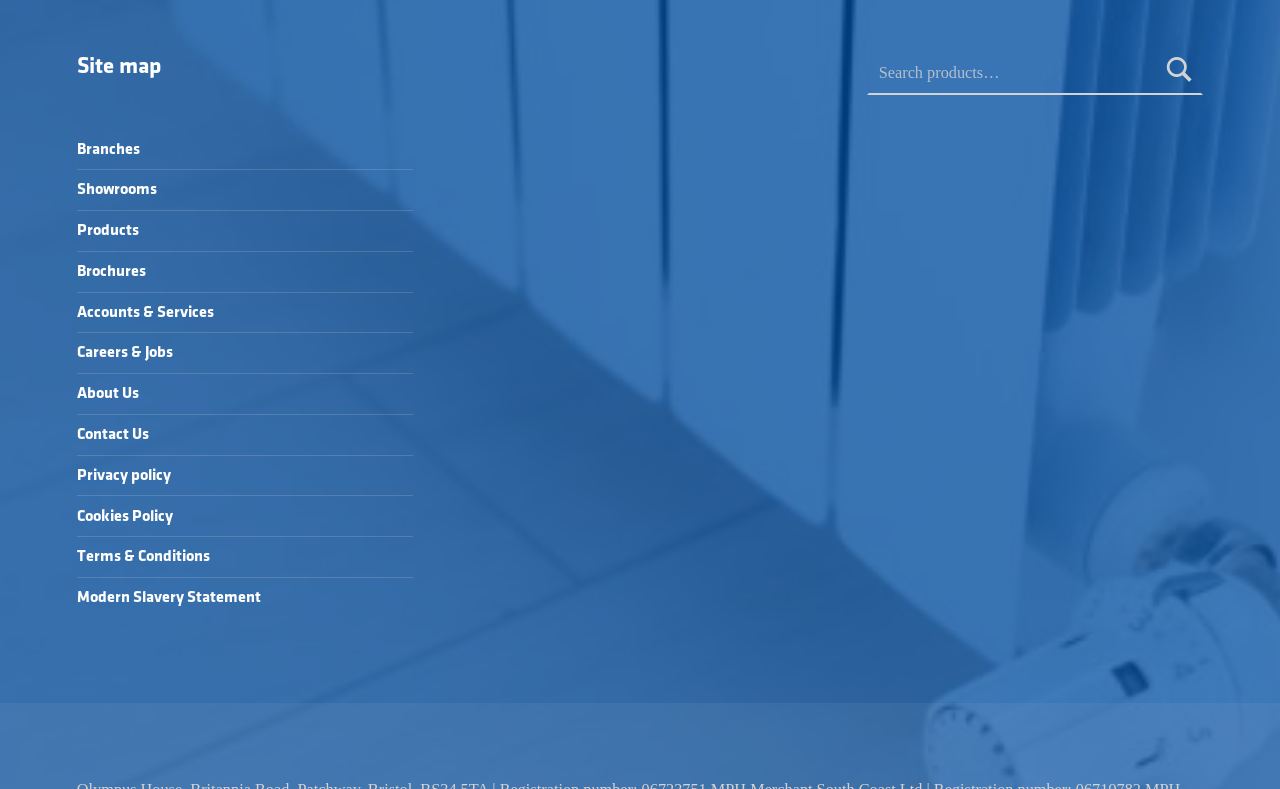Please specify the bounding box coordinates of the element that should be clicked to execute the given instruction: 'Search for something'. Ensure the coordinates are four float numbers between 0 and 1, expressed as [left, top, right, bottom].

[0.677, 0.064, 0.94, 0.12]